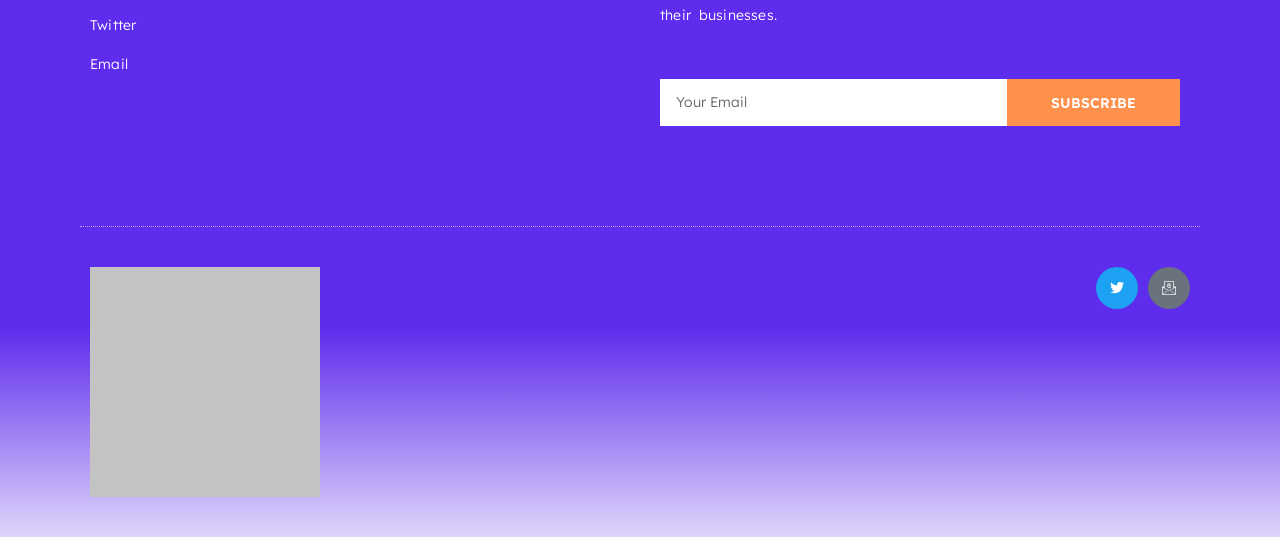Can you determine the bounding box coordinates of the area that needs to be clicked to fulfill the following instruction: "Visit Twitter"?

[0.07, 0.021, 0.492, 0.075]